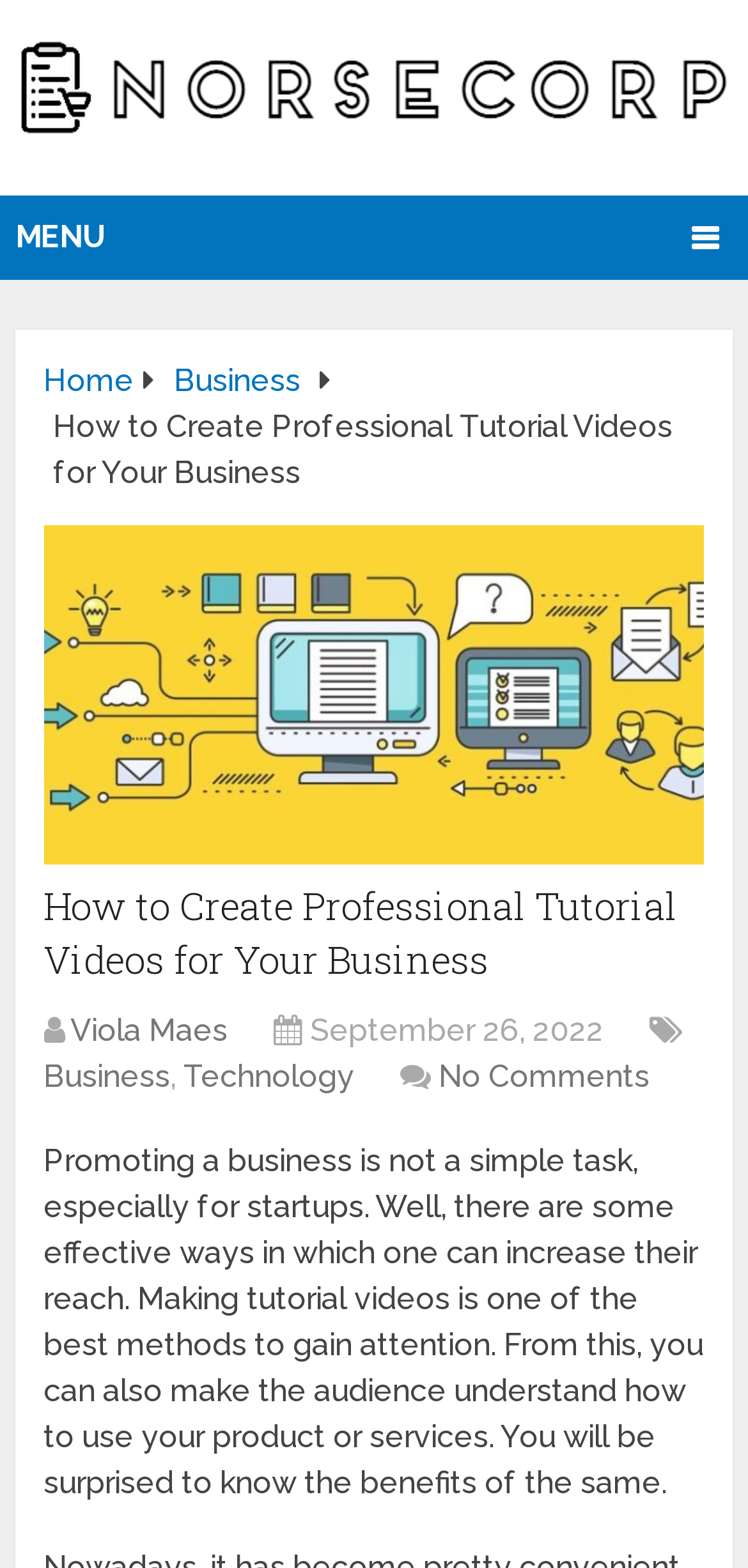Find the bounding box coordinates of the element's region that should be clicked in order to follow the given instruction: "view the Business category". The coordinates should consist of four float numbers between 0 and 1, i.e., [left, top, right, bottom].

[0.058, 0.675, 0.228, 0.699]